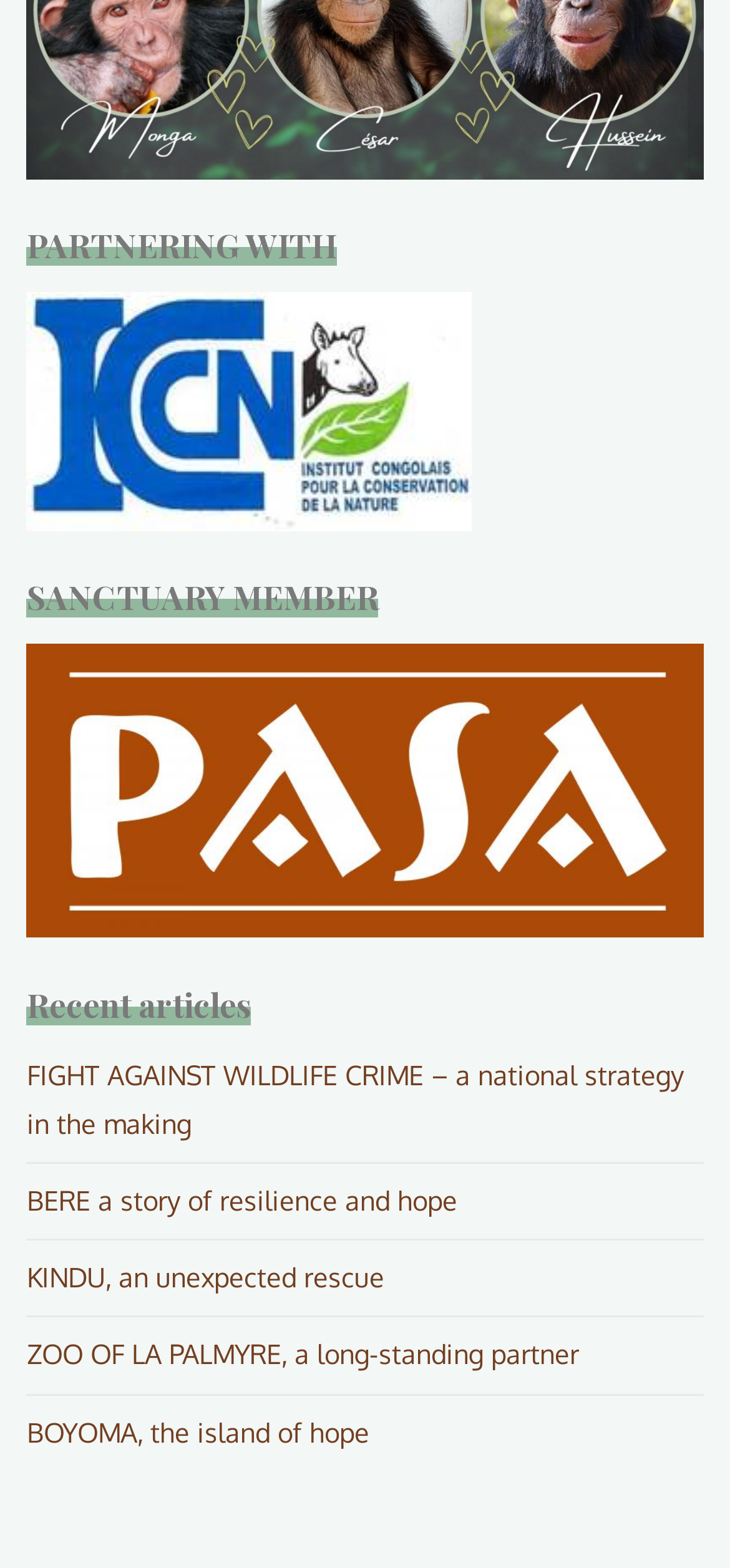Please provide a brief answer to the following inquiry using a single word or phrase:
What is the topic of the recent article 'FIGHT AGAINST WILDLIFE CRIME – a national strategy in the making'?

Wildlife crime